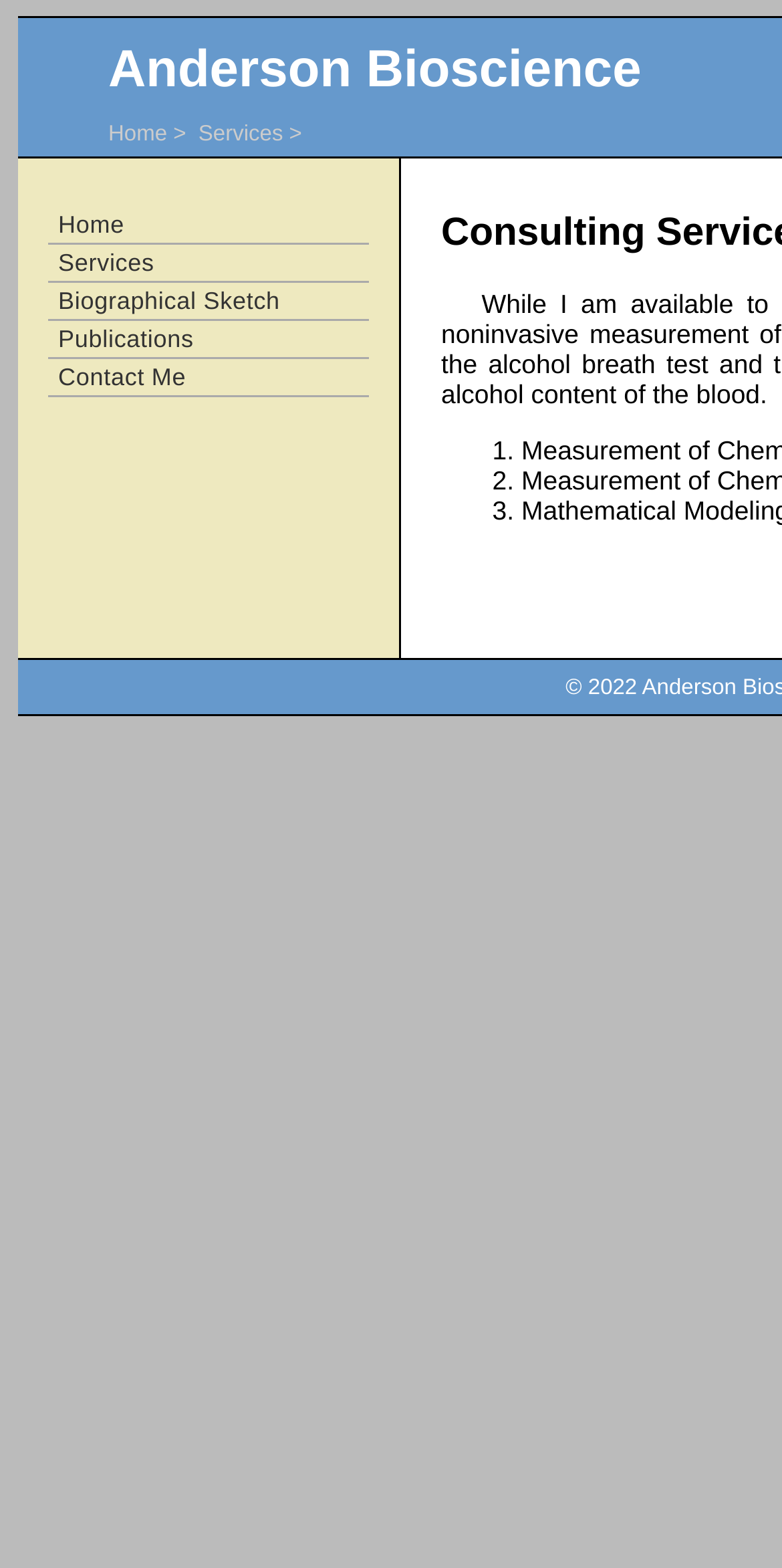What is the first item in the list?
Using the image, give a concise answer in the form of a single word or short phrase.

1.